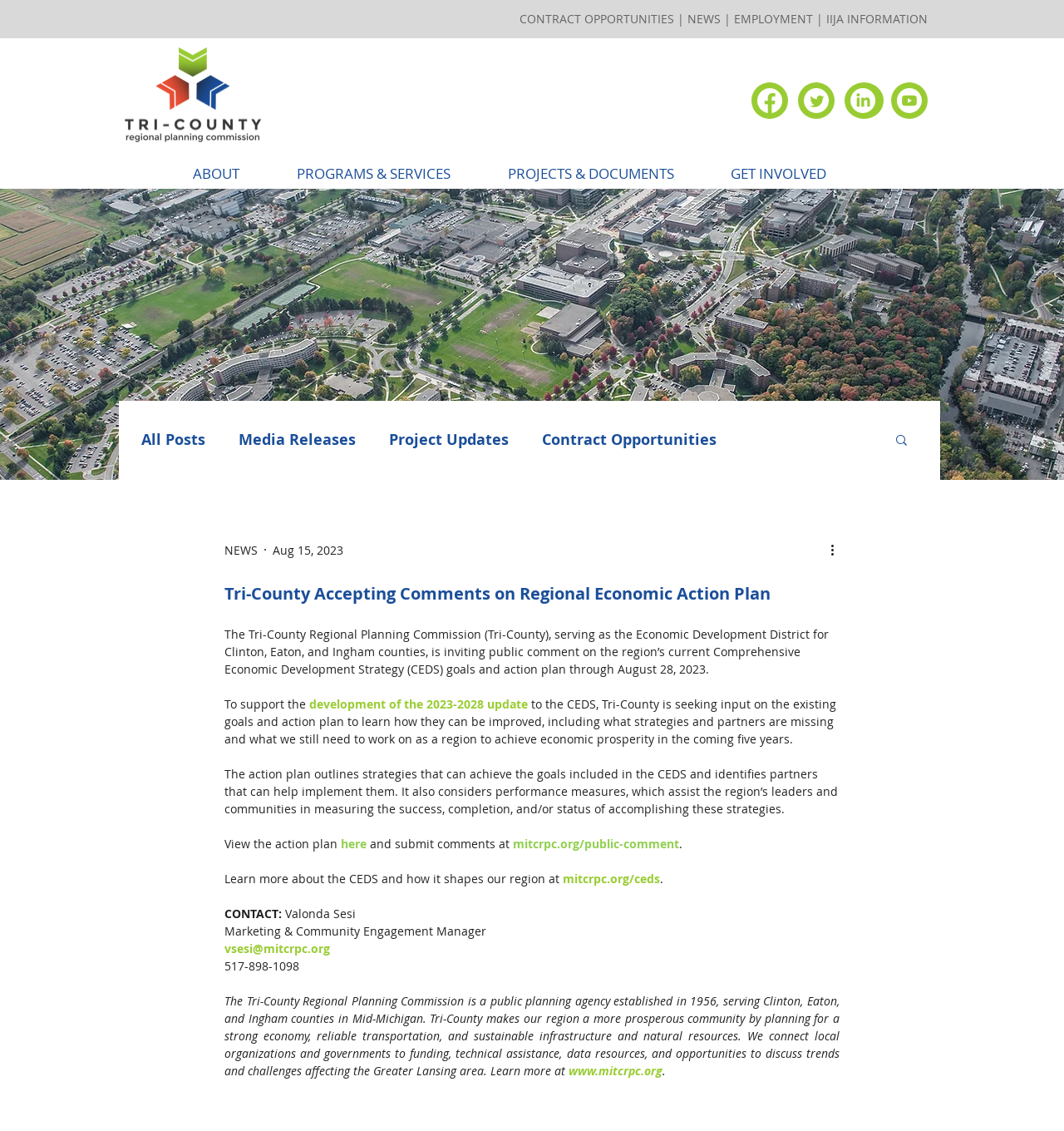Identify the text that serves as the heading for the webpage and generate it.

Tri-County Accepting Comments on Regional Economic Action Plan